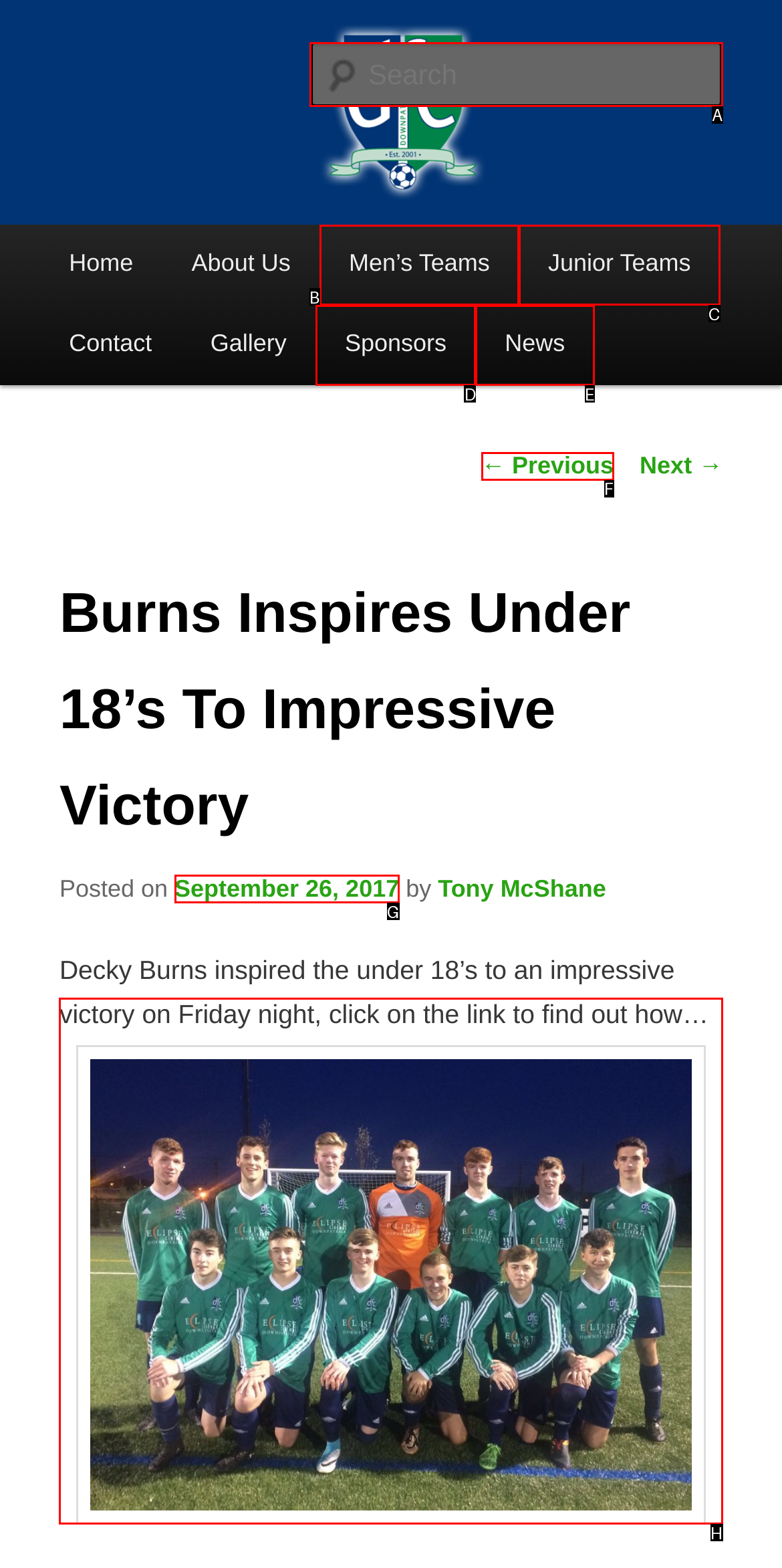Determine the HTML element to be clicked to complete the task: Follow on Facebook. Answer by giving the letter of the selected option.

None